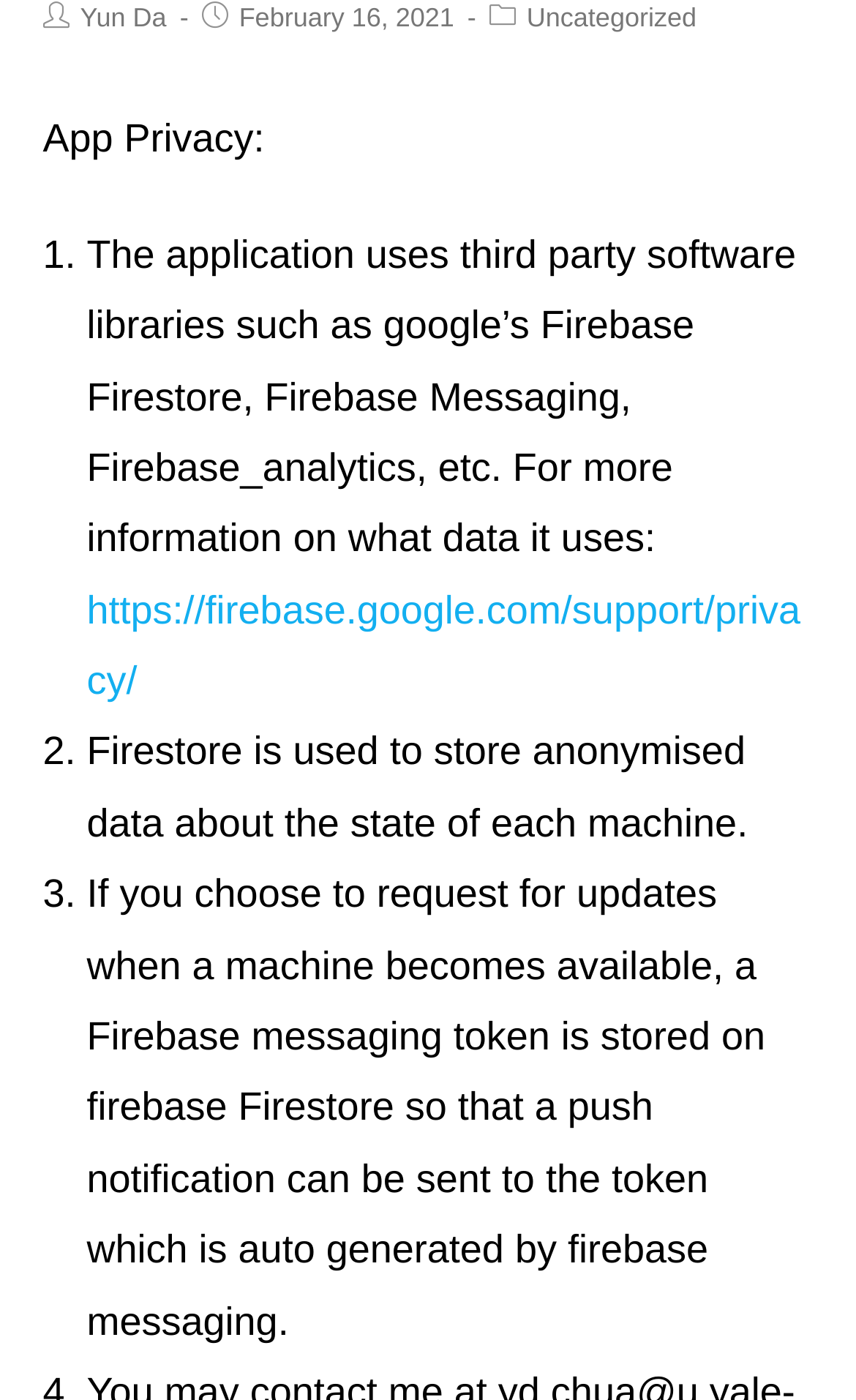Please find the bounding box coordinates in the format (top-left x, top-left y, bottom-right x, bottom-right y) for the given element description. Ensure the coordinates are floating point numbers between 0 and 1. Description: https://firebase.google.com/support/privacy/

[0.101, 0.42, 0.935, 0.502]